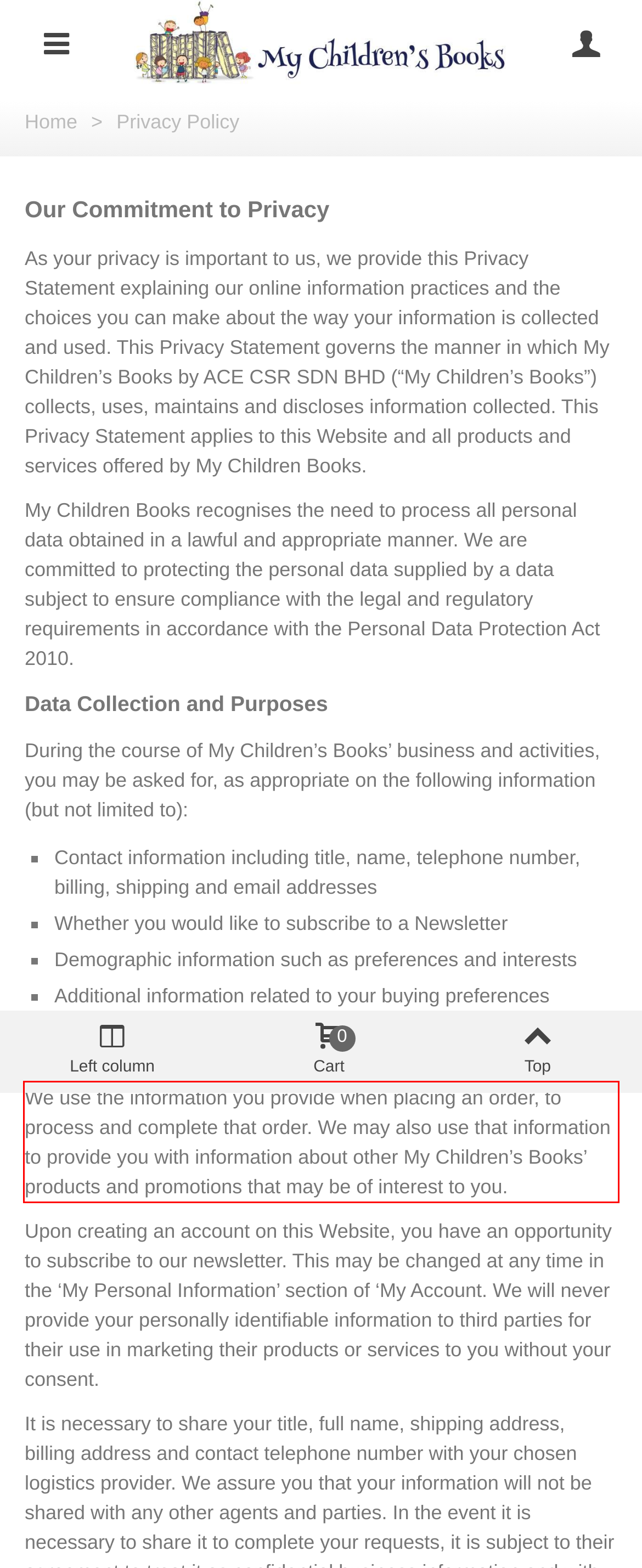From the provided screenshot, extract the text content that is enclosed within the red bounding box.

We use the information you provide when placing an order, to process and complete that order. We may also use that information to provide you with information about other My Children’s Books’ products and promotions that may be of interest to you.